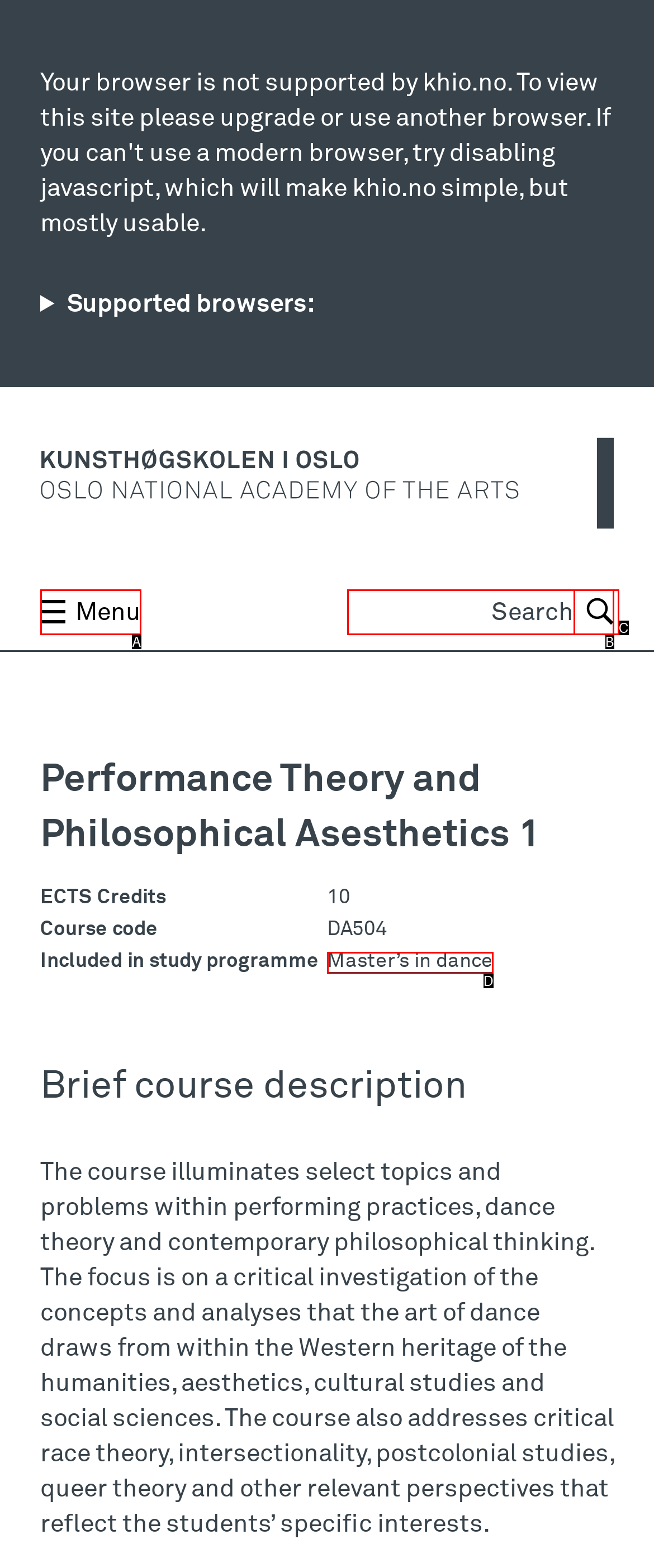Match the following description to a UI element: Master’s in dance
Provide the letter of the matching option directly.

D